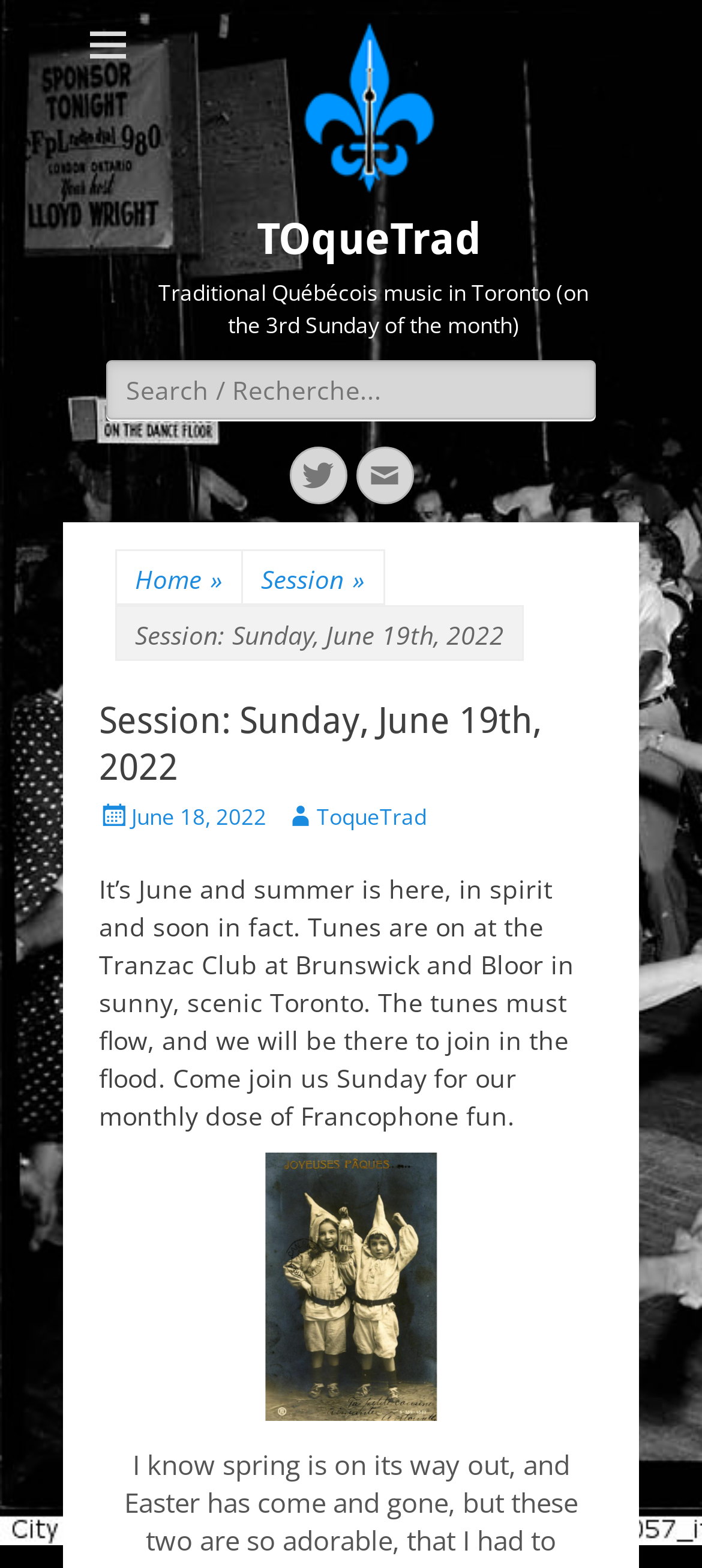Determine the bounding box coordinates for the region that must be clicked to execute the following instruction: "Visit TOqueTrad homepage".

[0.365, 0.137, 0.686, 0.169]